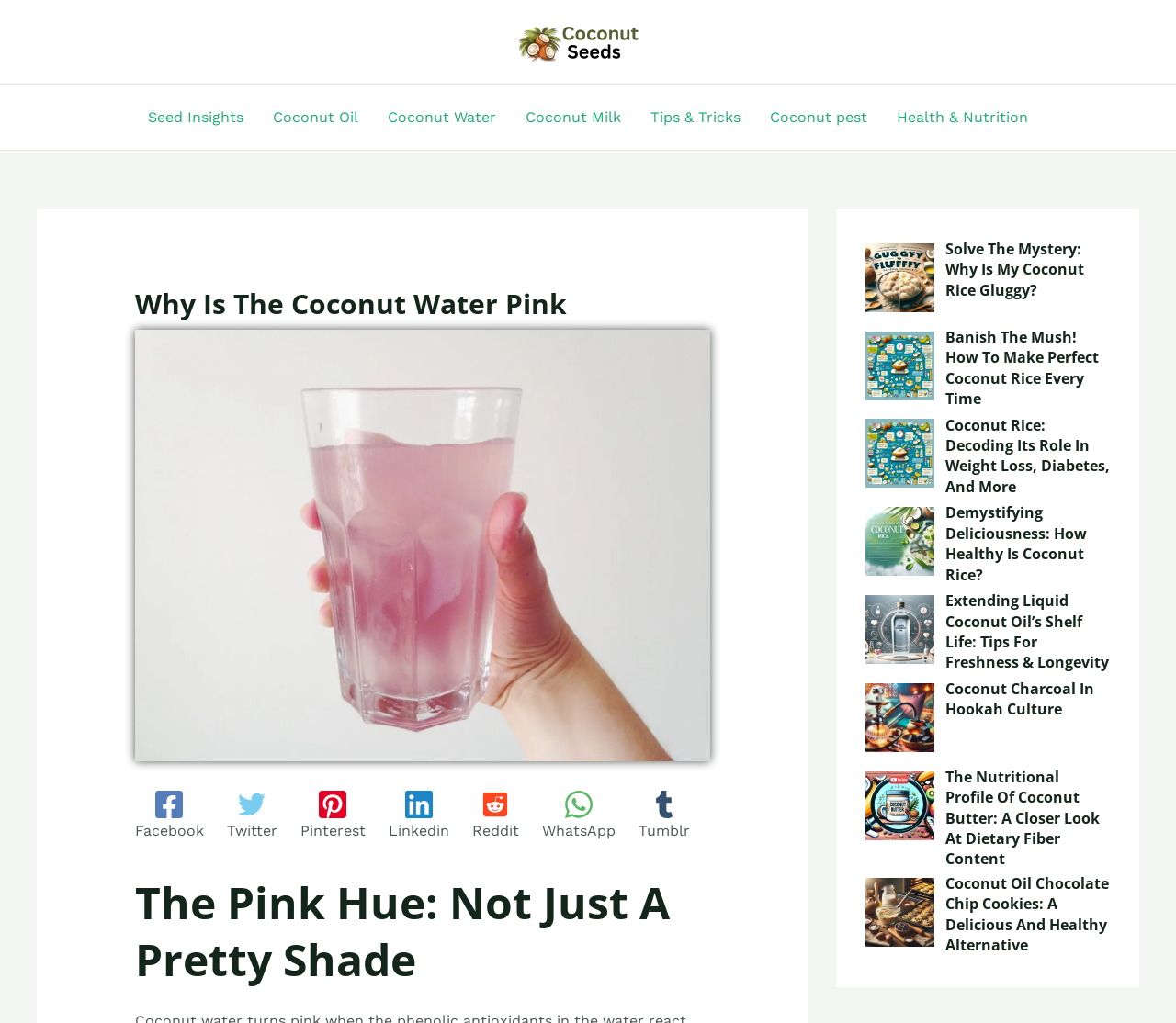Determine the coordinates of the bounding box that should be clicked to complete the instruction: "View recent post 'Why Is My Coconut Rice Gluggy'". The coordinates should be represented by four float numbers between 0 and 1: [left, top, right, bottom].

[0.736, 0.233, 0.944, 0.316]